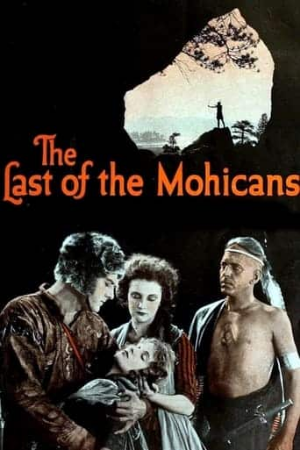How many key characters are depicted in the foreground of the poster?
Answer the question with a detailed explanation, including all necessary information.

According to the caption, the poster features four key characters in the foreground: a rugged warrior, a woman, a child, and another man, each expressing different emotions and characteristics.